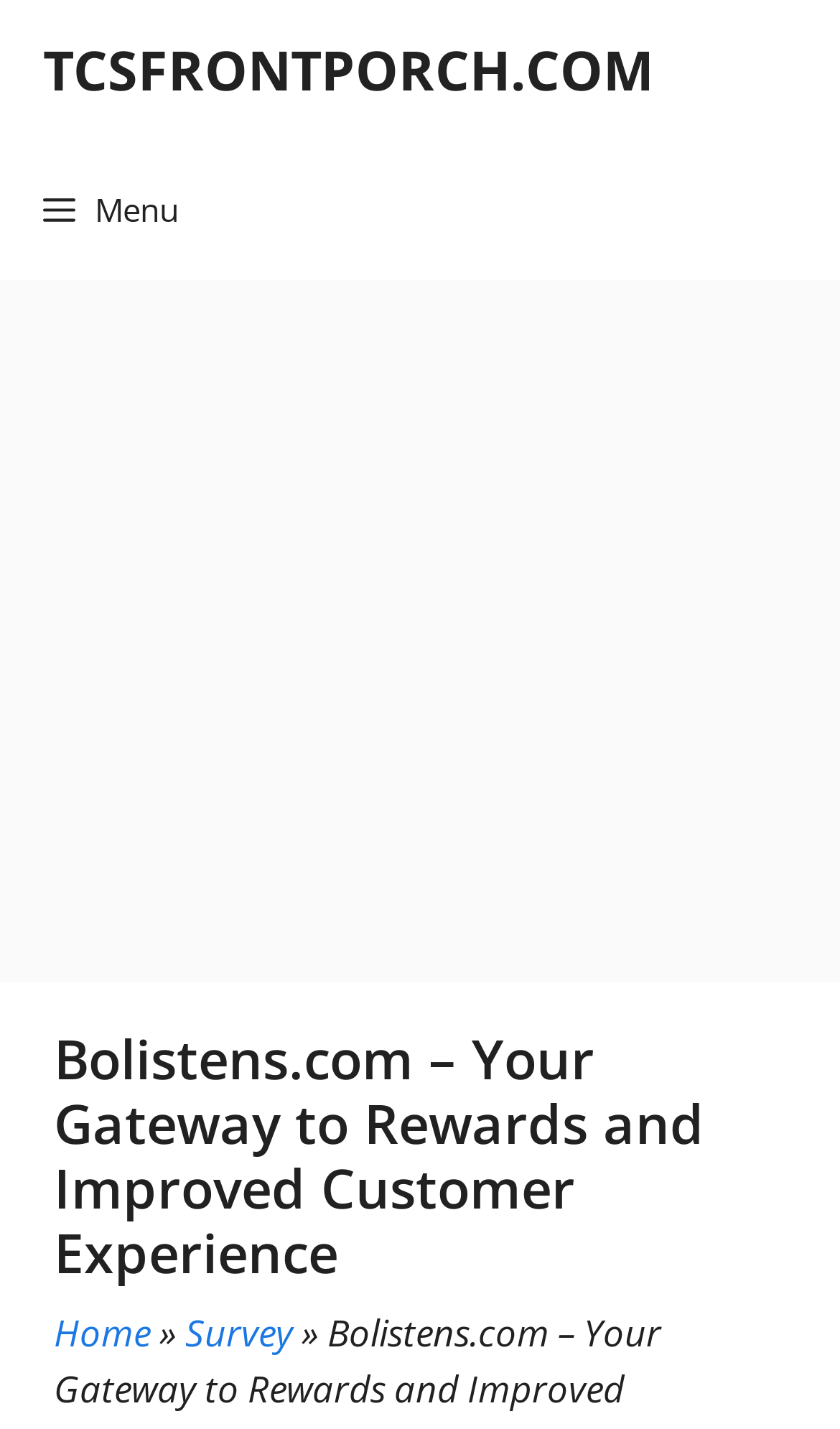Please examine the image and answer the question with a detailed explanation:
What is the purpose of the website?

I inferred the purpose of the website by understanding the structure and content of the webpage. The presence of a survey link and the overall layout suggest that the website is designed for users to share their feedback and earn rewards in return.